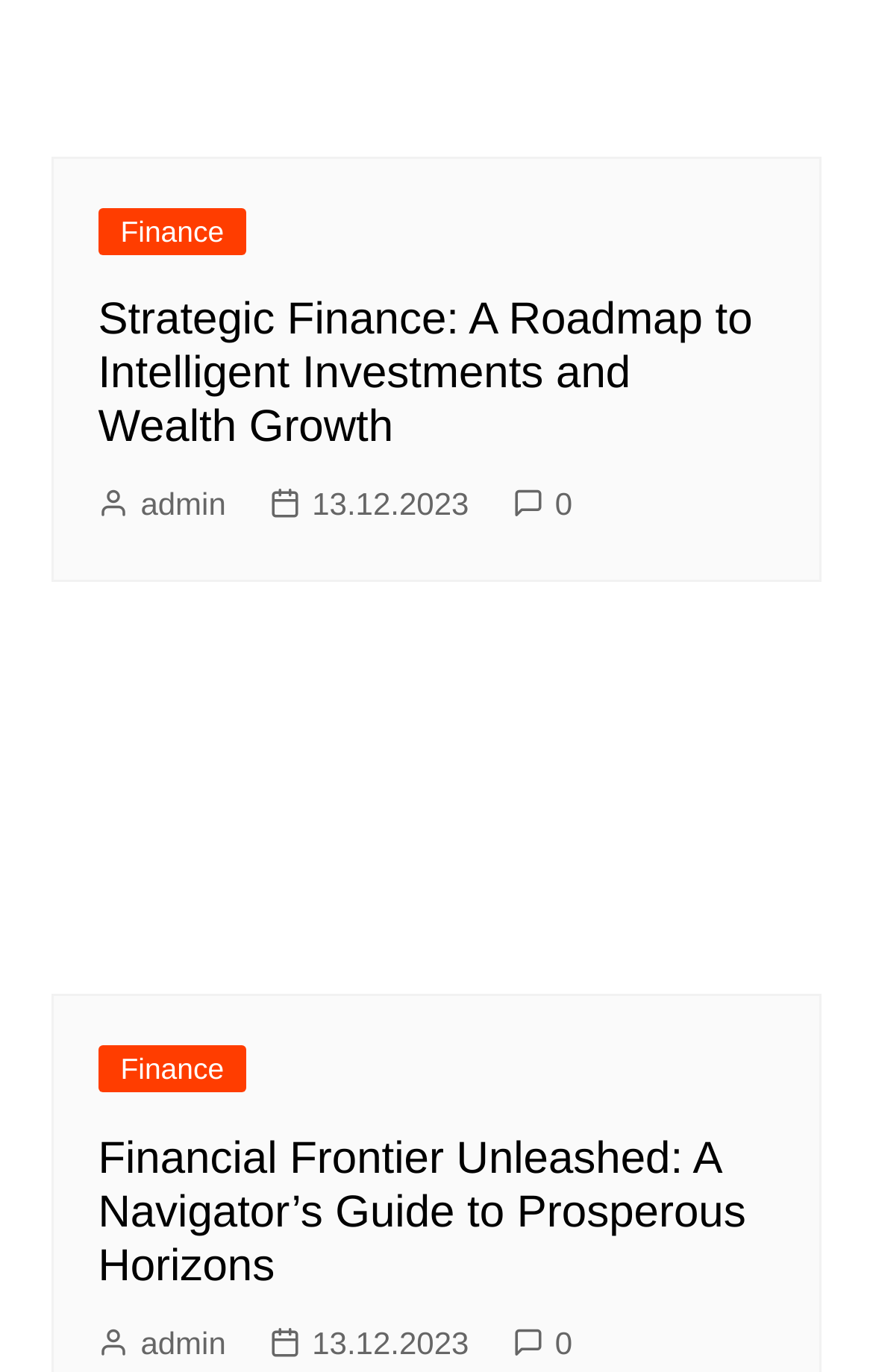Highlight the bounding box coordinates of the region I should click on to meet the following instruction: "View 'Financial Frontier Unleashed: A Navigator’s Guide to Prosperous Horizons'".

[0.058, 0.457, 0.942, 0.725]